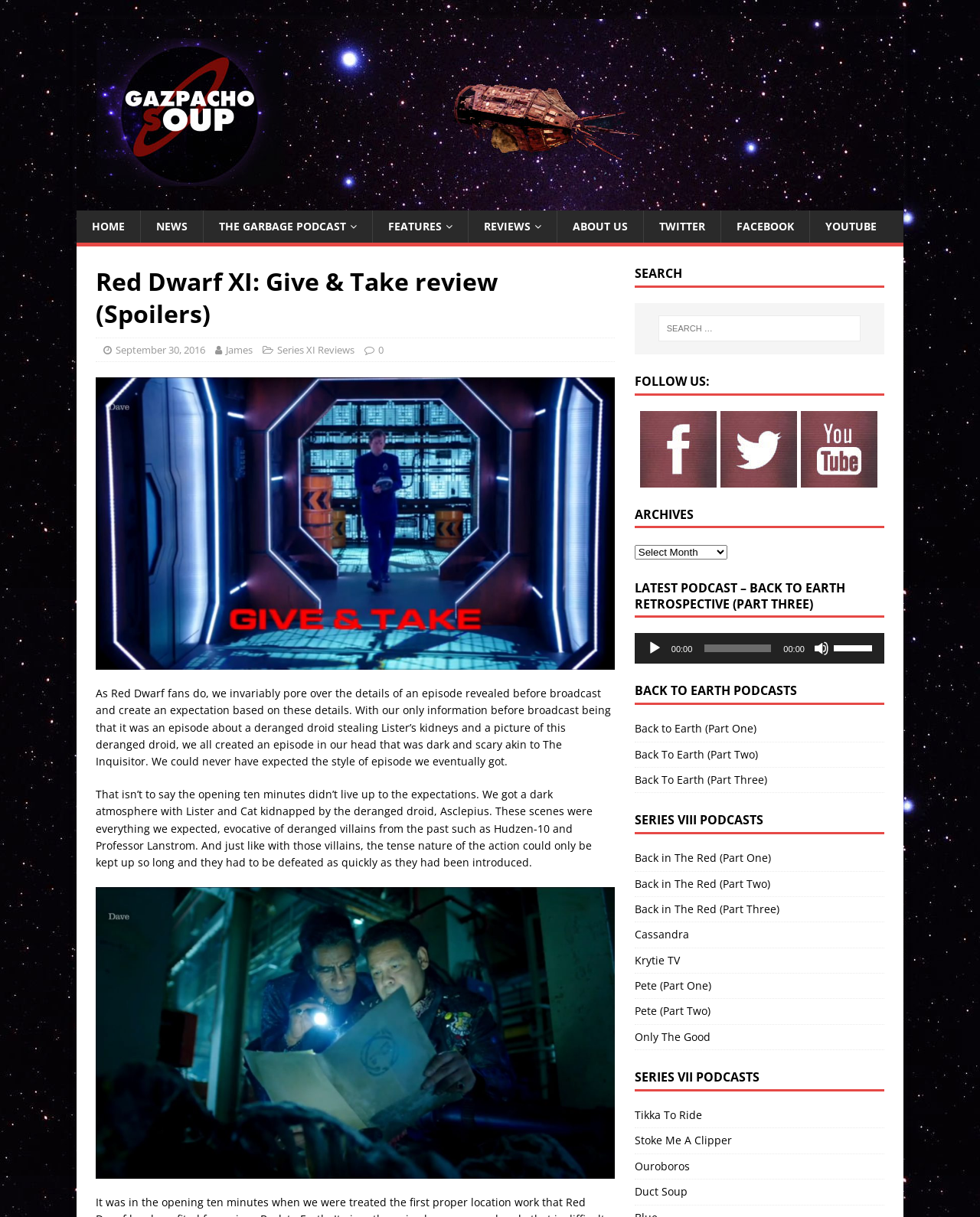Please identify the bounding box coordinates of the area that needs to be clicked to fulfill the following instruction: "Click on the HOME link."

[0.078, 0.173, 0.143, 0.2]